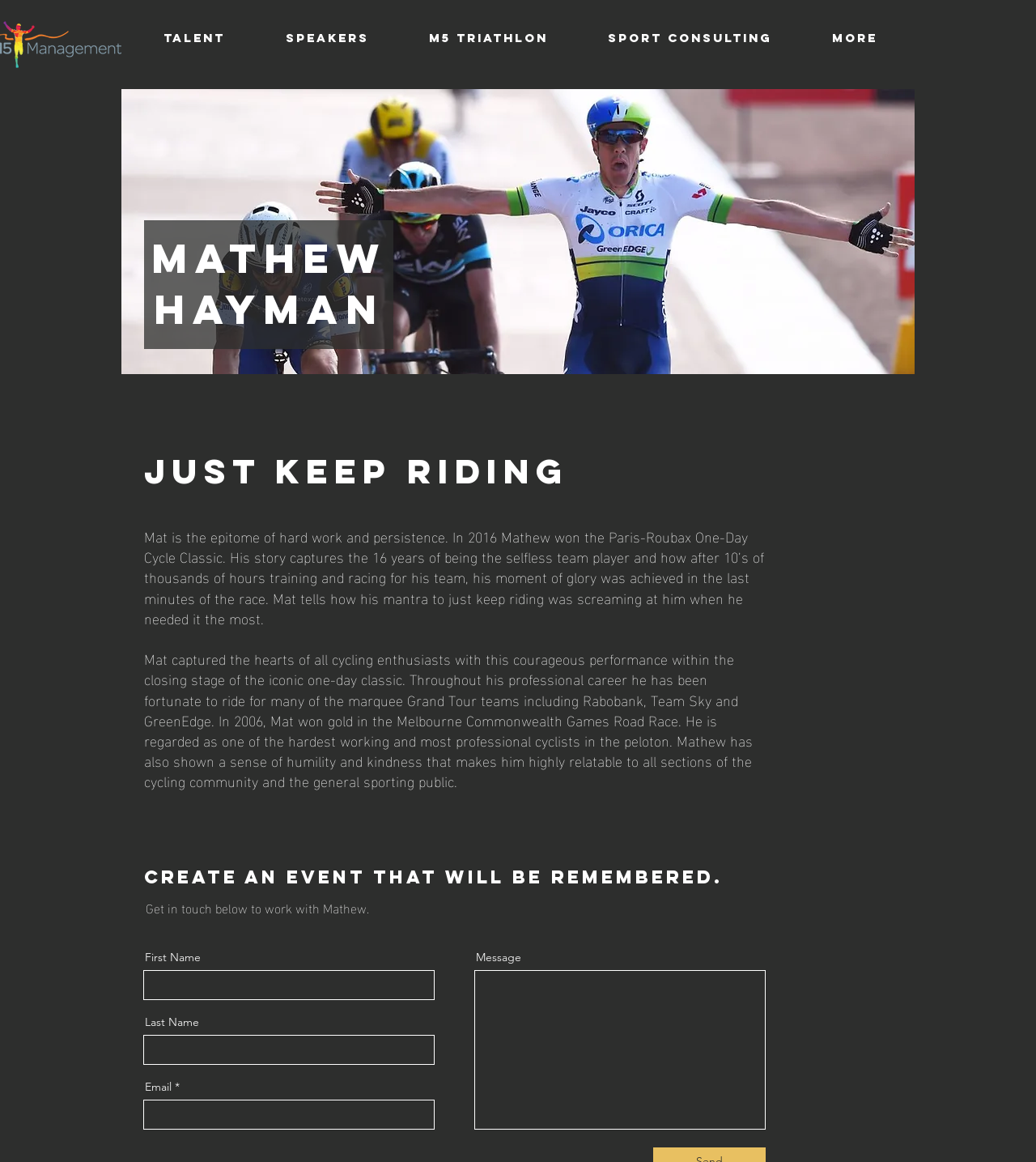Locate the bounding box coordinates of the clickable area to execute the instruction: "Click on More". Provide the coordinates as four float numbers between 0 and 1, represented as [left, top, right, bottom].

[0.774, 0.015, 0.876, 0.05]